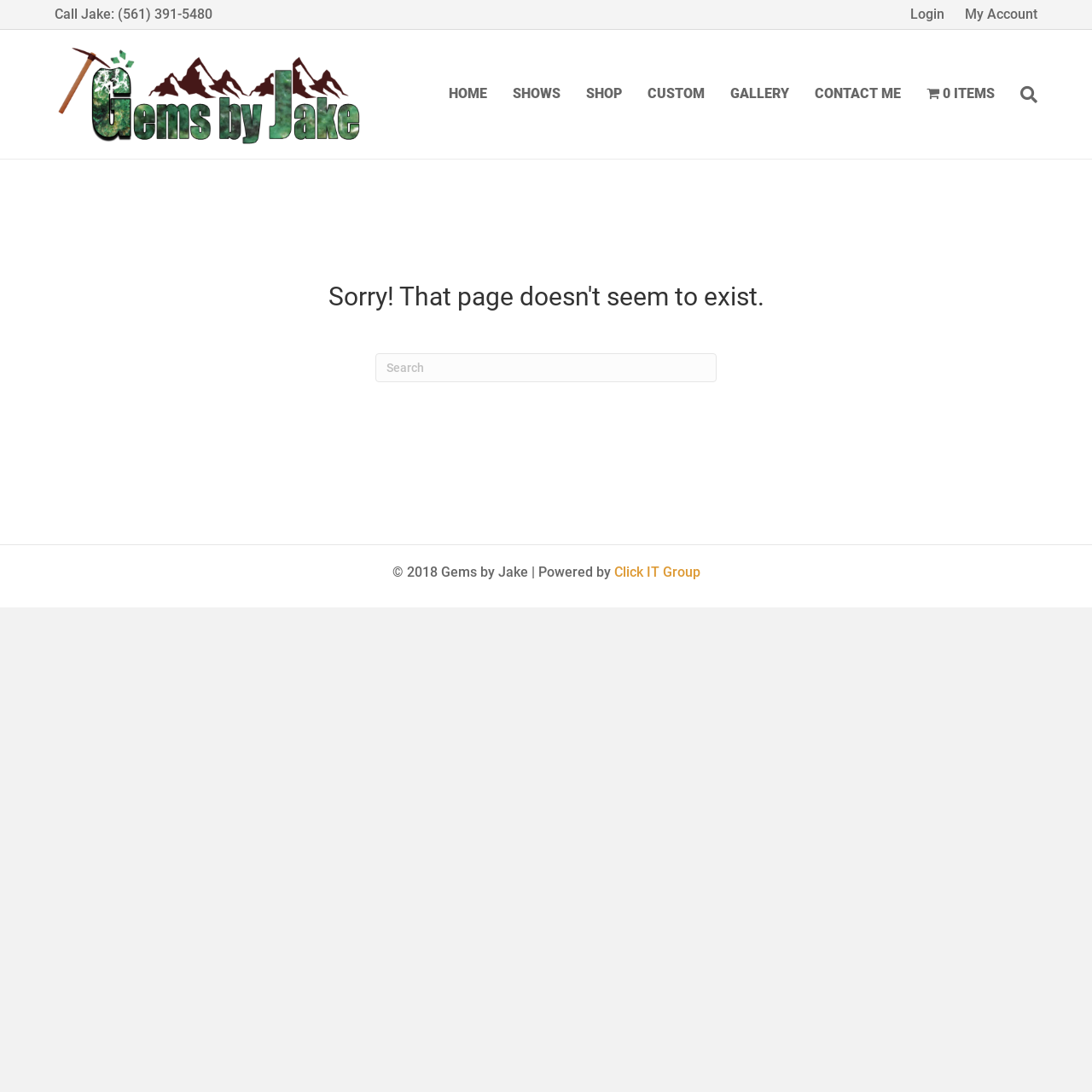Locate the bounding box coordinates of the element that needs to be clicked to carry out the instruction: "View Cart". The coordinates should be given as four float numbers ranging from 0 to 1, i.e., [left, top, right, bottom].

[0.837, 0.066, 0.923, 0.107]